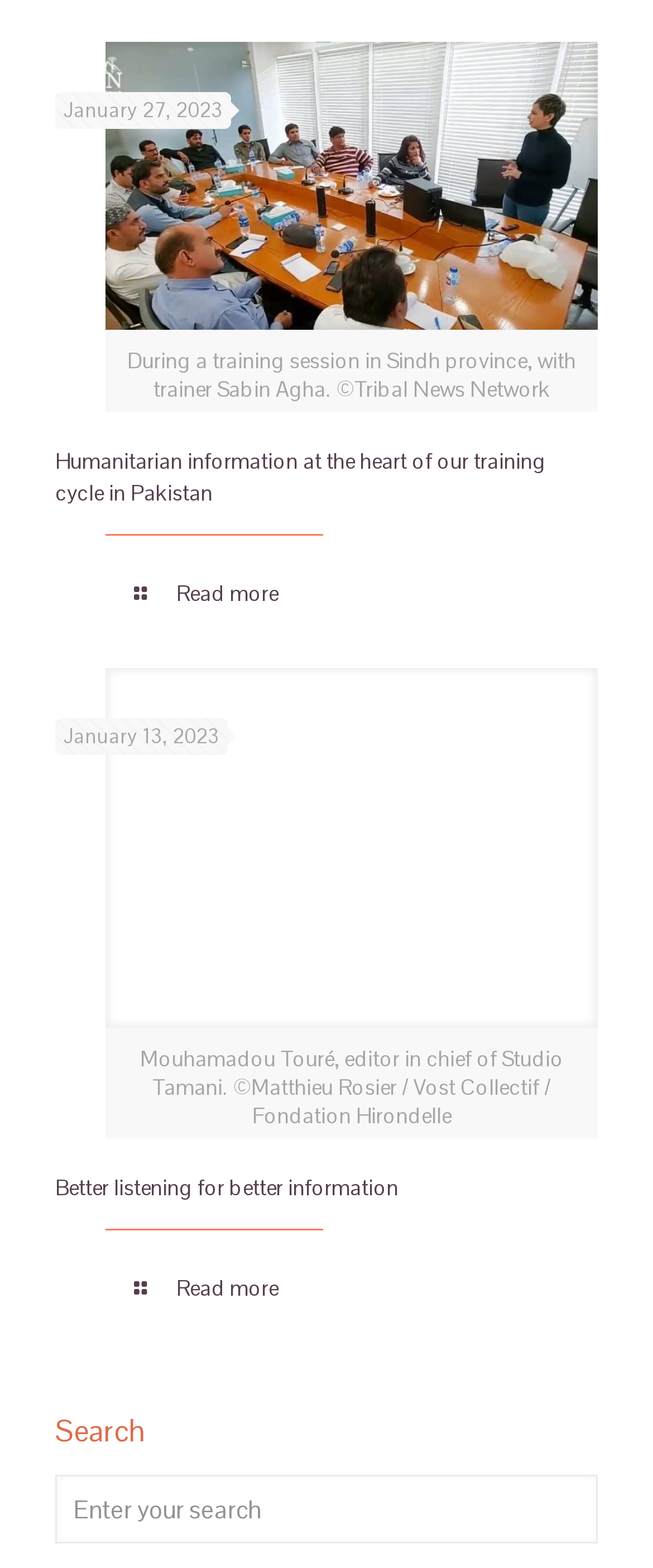Find the bounding box coordinates for the area you need to click to carry out the instruction: "View article about better listening". The coordinates should be four float numbers between 0 and 1, indicated as [left, top, right, bottom].

[0.085, 0.747, 0.915, 0.768]